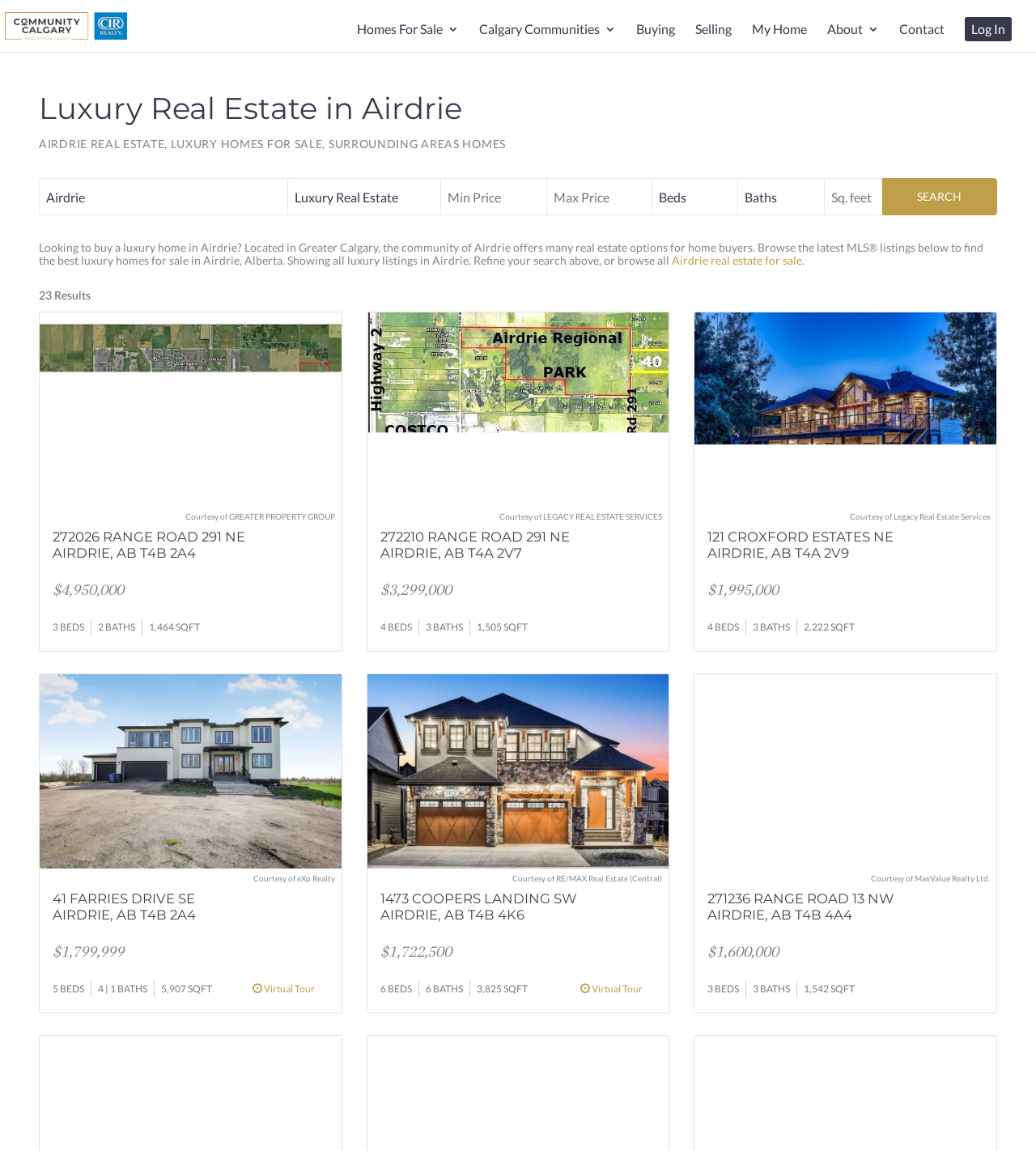How many bedrooms does the third listing have?
Analyze the screenshot and provide a detailed answer to the question.

The number of bedrooms for the third listing can be found in the static text 'BEDS' and '3' which are part of the third listing details.